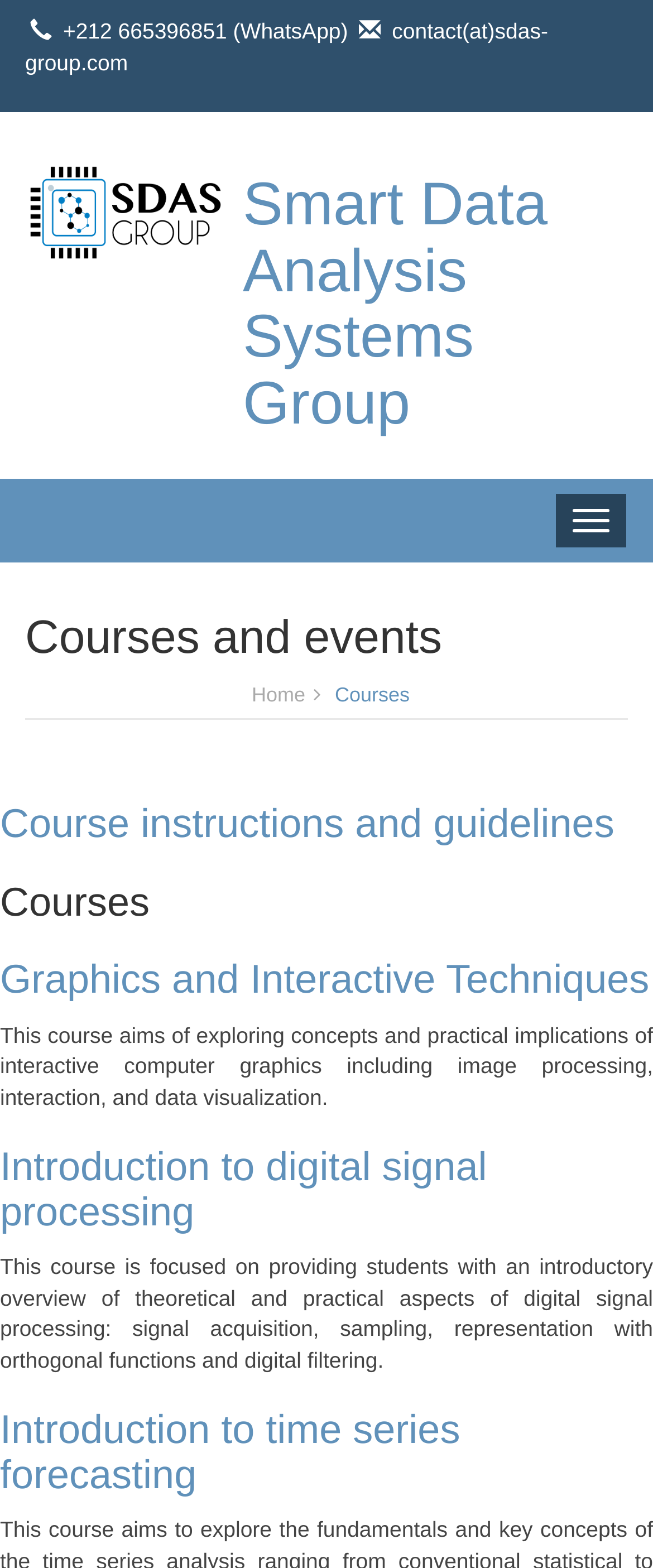Show the bounding box coordinates for the element that needs to be clicked to execute the following instruction: "Go to Home". Provide the coordinates in the form of four float numbers between 0 and 1, i.e., [left, top, right, bottom].

[0.373, 0.435, 0.48, 0.453]